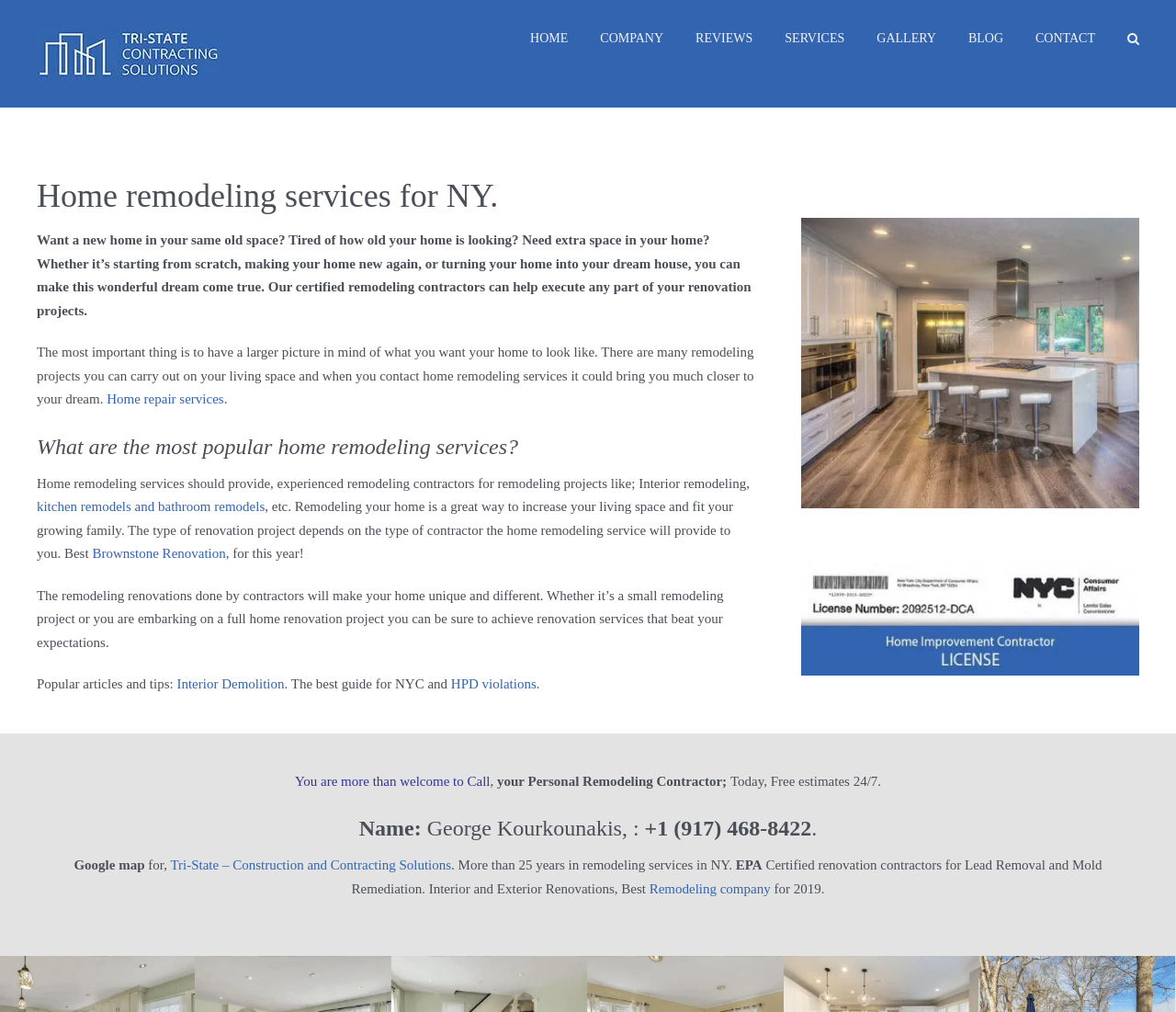What is the purpose of contacting home remodeling services?
Using the image provided, answer with just one word or phrase.

To make your home unique and different